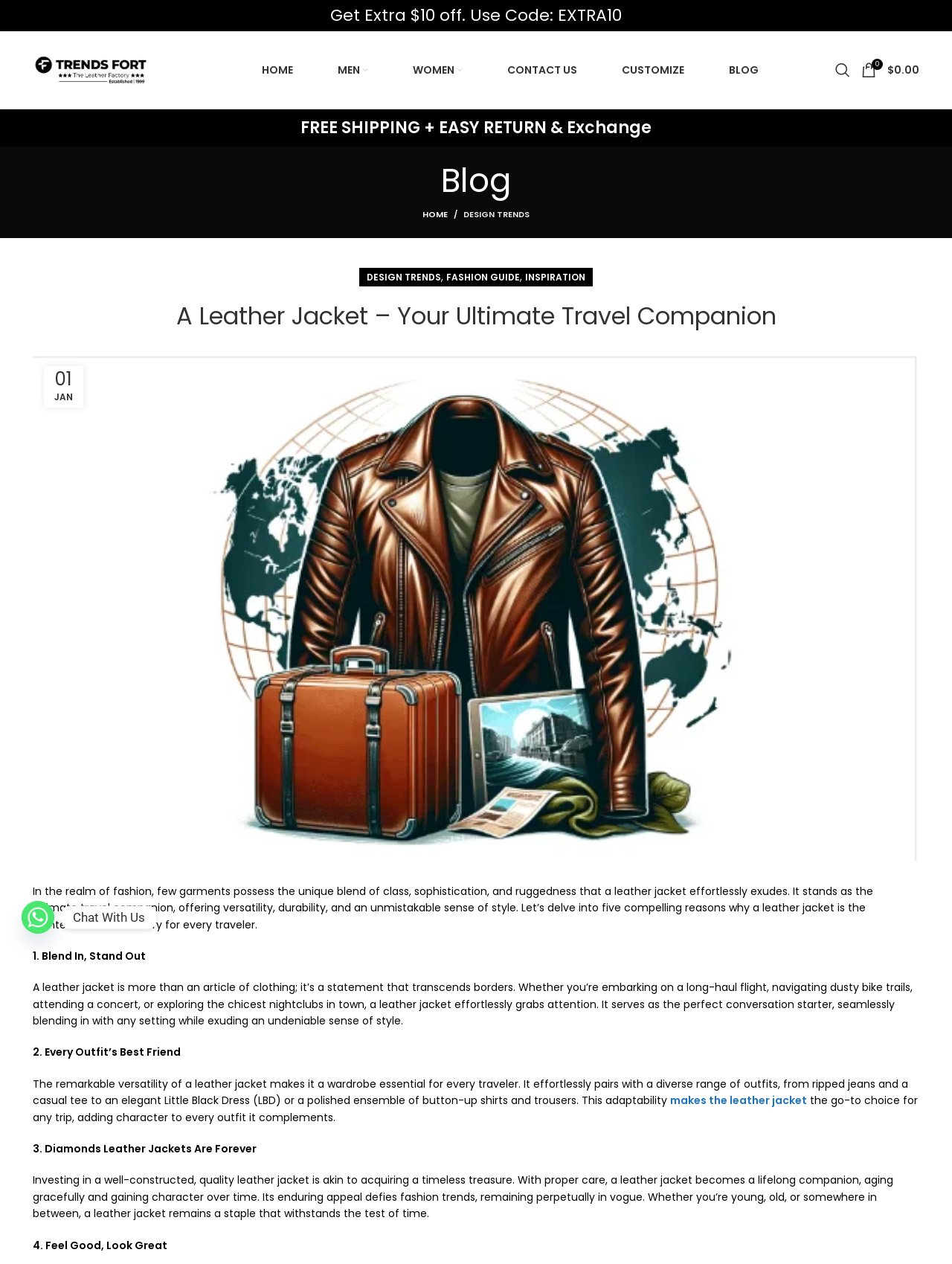Locate the bounding box of the UI element described in the following text: "Enamelled Flat Wire".

None